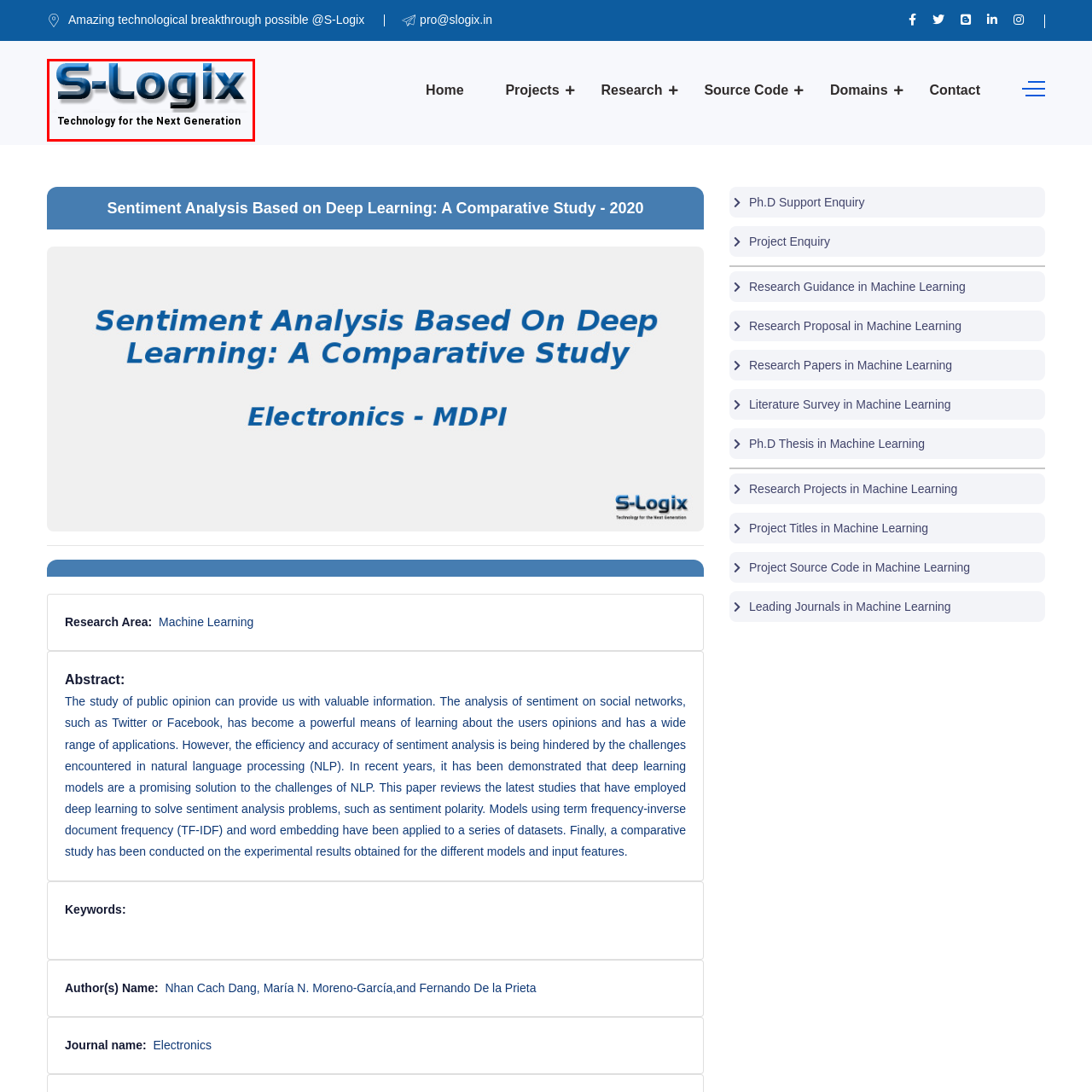Describe in detail the visual content enclosed by the red bounding box.

The image features the logo of S-Logix, prominently displaying the name "S-Logix" in a bold, stylized font, reflective of modern technological themes. Below the name, the tagline "Technology for the Next Generation" is showcased in a clean, contrasting font, emphasizing the company's commitment to innovation and advanced technology solutions. The overall design suggests a focus on forward-thinking and cutting-edge advancements in the tech industry. The color scheme combines striking blues with darker accents, enhancing the logo's visual impact and modern aesthetic.